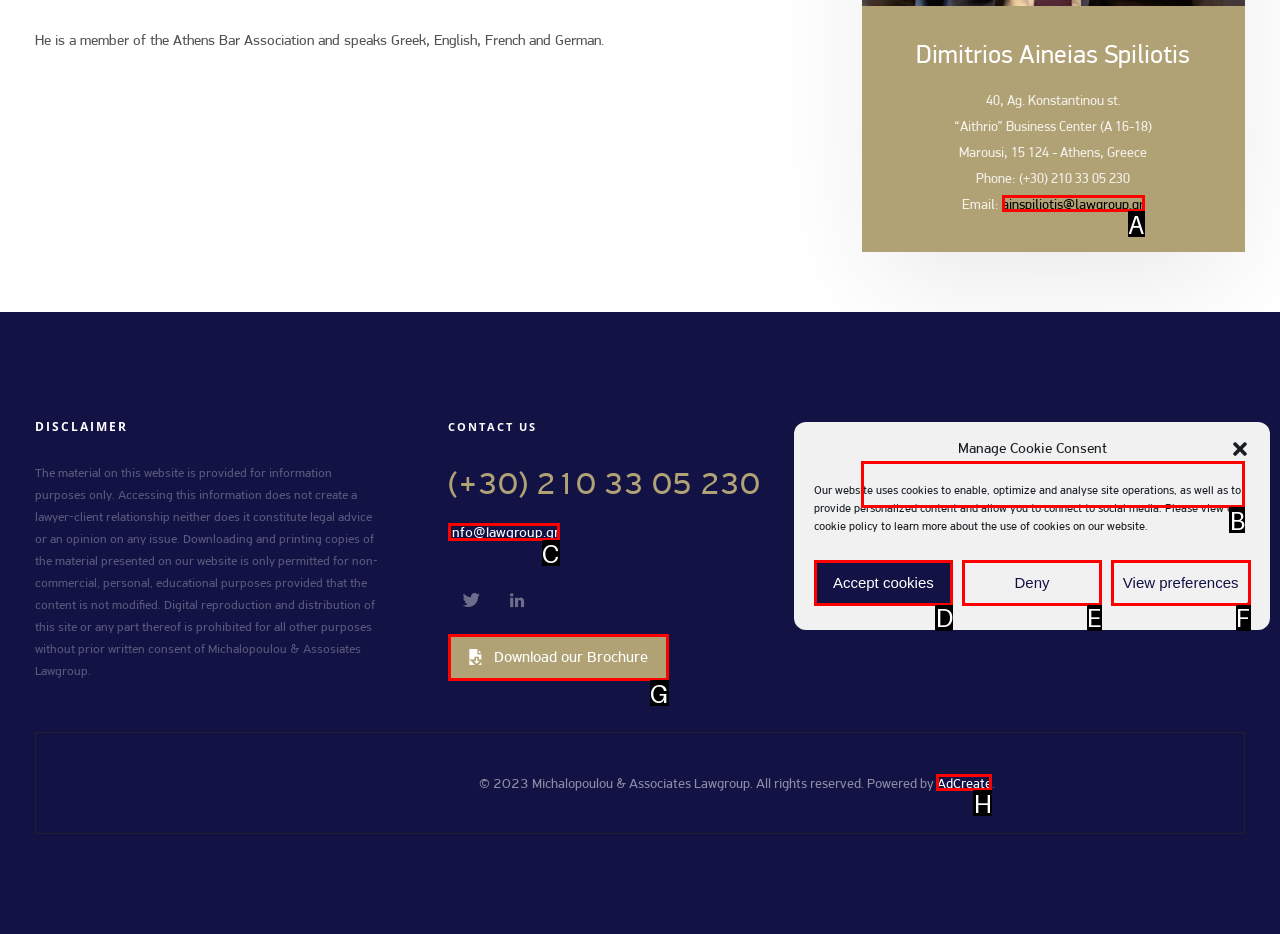Choose the option that matches the following description: Privacy Policy
Answer with the letter of the correct option.

B